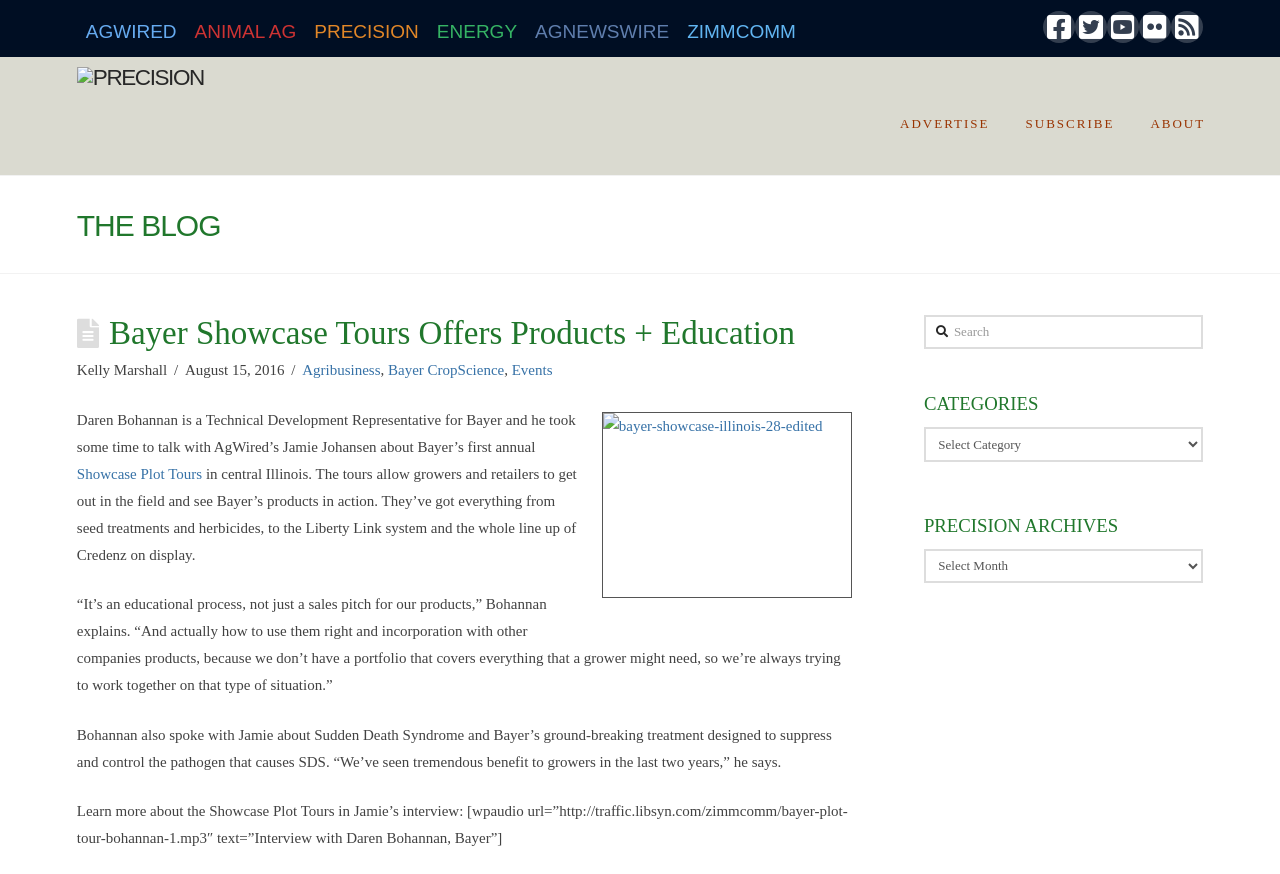Can you identify the bounding box coordinates of the clickable region needed to carry out this instruction: 'Click on AGWIRED'? The coordinates should be four float numbers within the range of 0 to 1, stated as [left, top, right, bottom].

[0.06, 0.007, 0.145, 0.058]